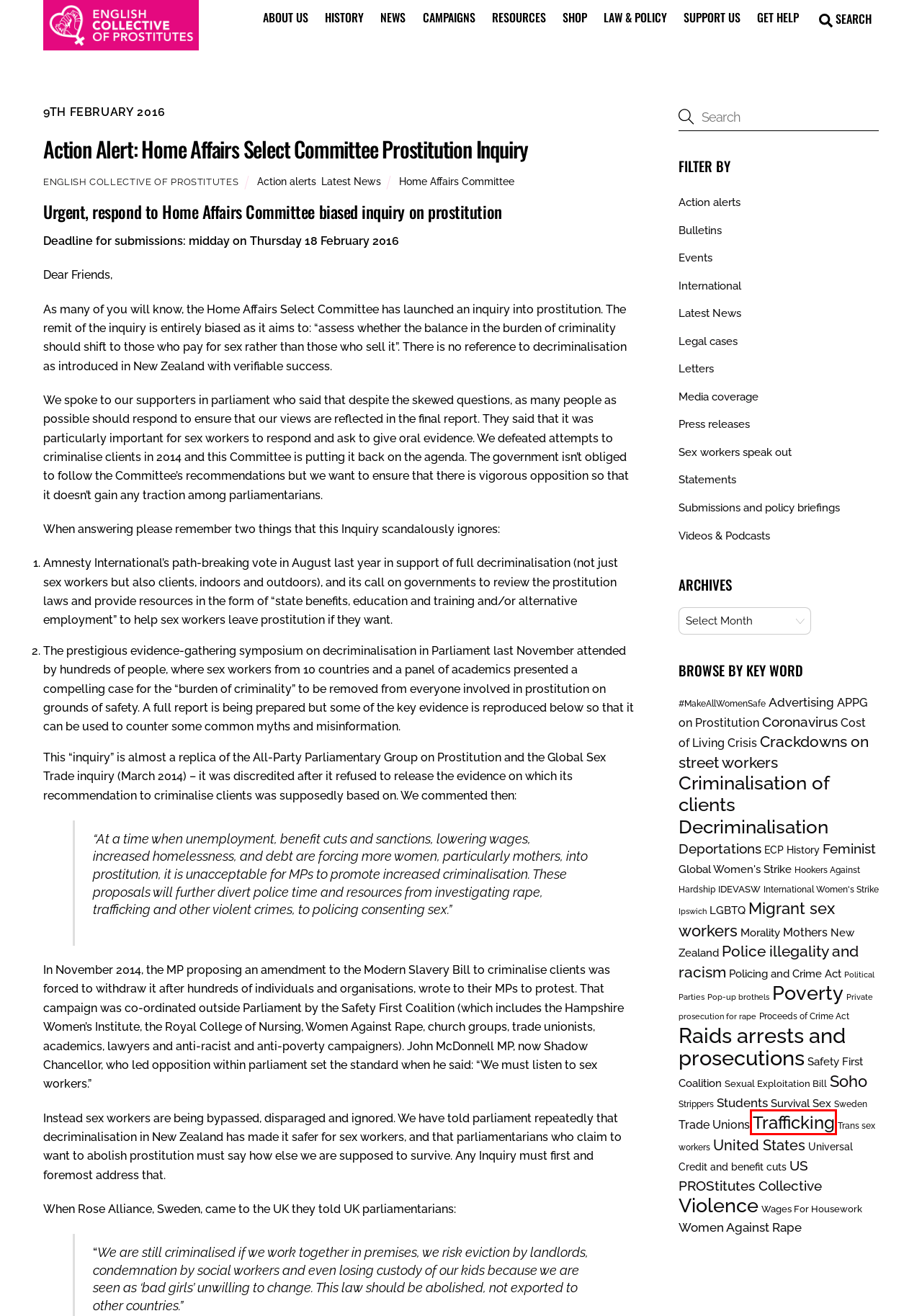You’re provided with a screenshot of a webpage that has a red bounding box around an element. Choose the best matching webpage description for the new page after clicking the element in the red box. The options are:
A. United States Archives - English Collective of Prostitutes
B. Feminist Archives - English Collective of Prostitutes
C. Trafficking Archives - English Collective of Prostitutes
D. Poverty Archives - English Collective of Prostitutes
E. English Collective of Prostitutes, Author at English Collective of Prostitutes
F. Policing and Crime Act Archives - English Collective of Prostitutes
G. Migrant sex workers Archives - English Collective of Prostitutes
H. Political Parties Archives - English Collective of Prostitutes

C